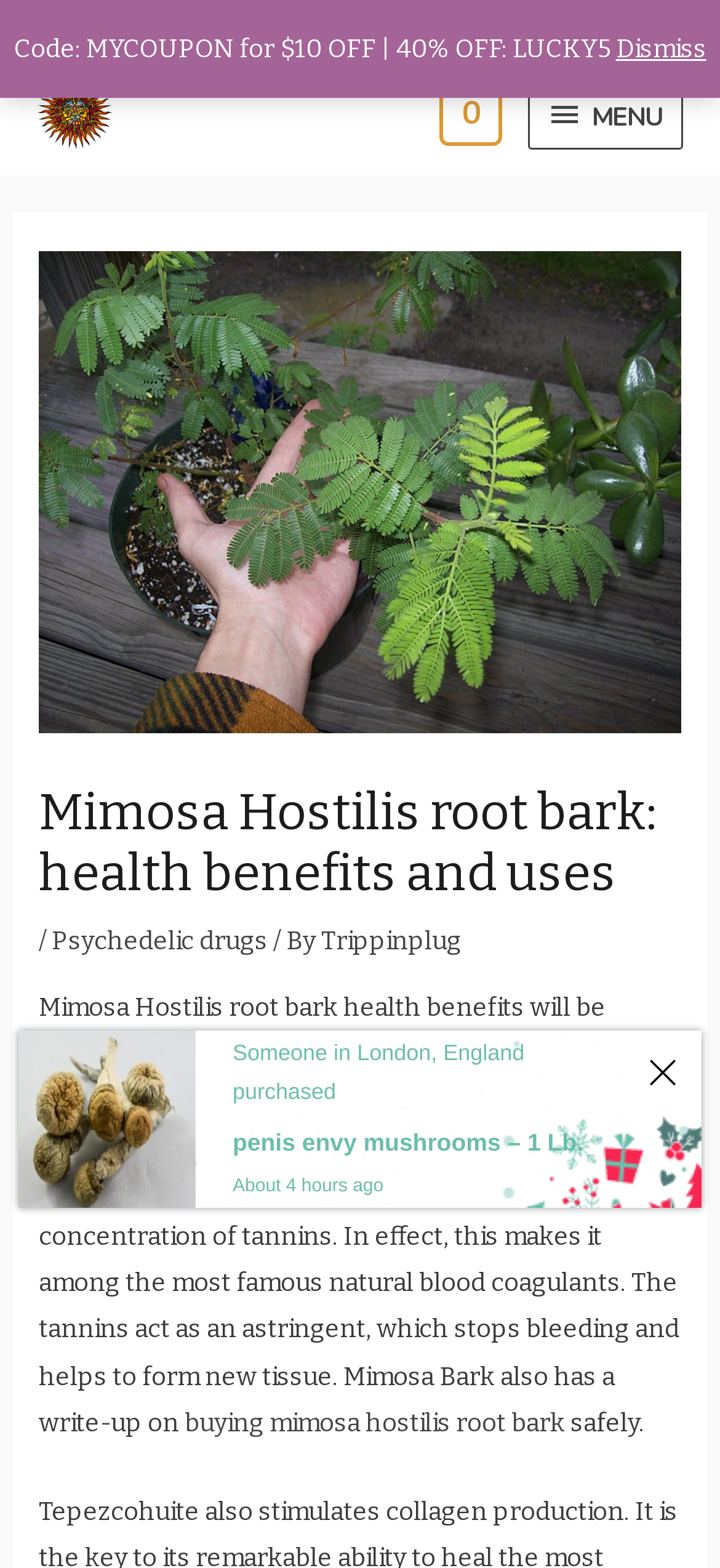Please reply with a single word or brief phrase to the question: 
What is the name of the website?

Trippinplug